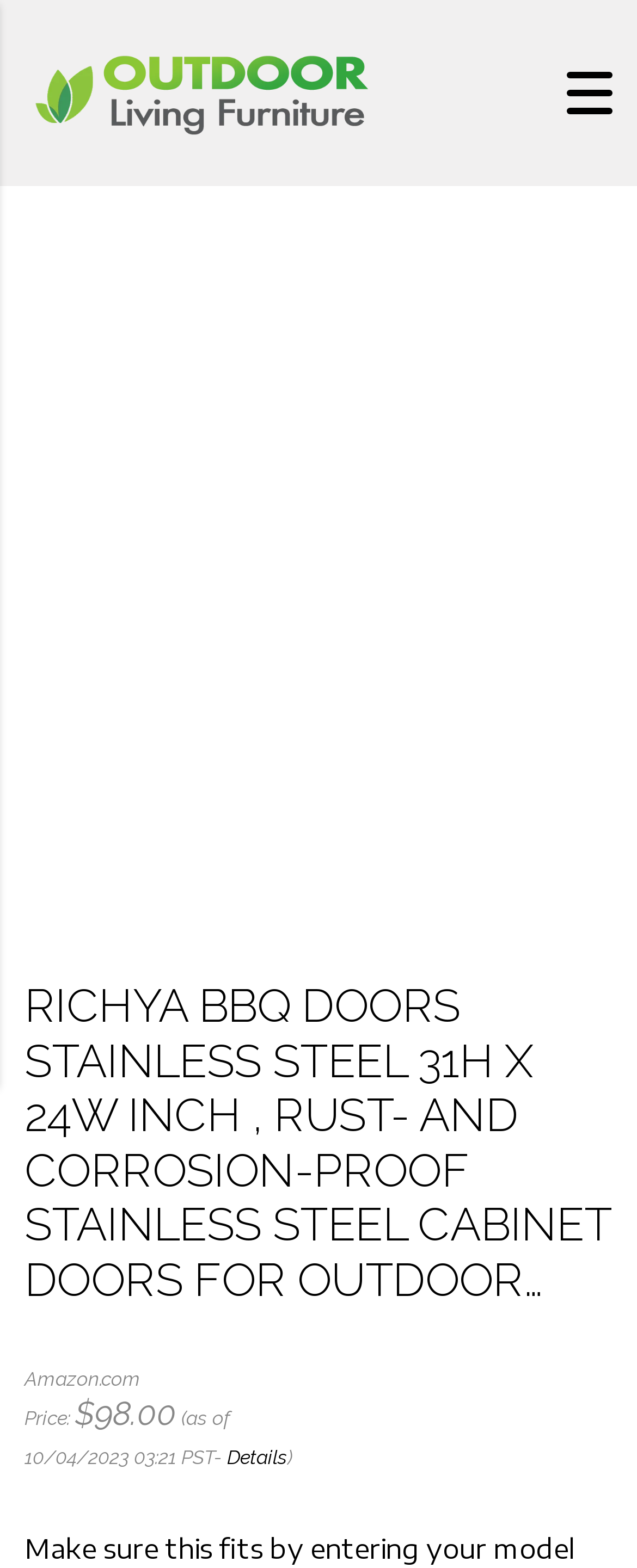Construct a comprehensive caption that outlines the webpage's structure and content.

The webpage appears to be a product page, specifically showcasing the "RichYa BBQ Doors Stainless Steel 31H x 24W Inch" product. At the top left corner, there is a site logo, which is an image linked to the website's homepage. Below the logo, there is a large figure that takes up most of the page's width, likely an image of the product.

Above the product image, there is a heading that displays the product's name in a large font size. The product name is "RICHYA BBQ DOORS STAINLESS STEEL 31H X 24W INCH, RUST- AND CORROSION-PROOF STAINLESS STEEL CABINET DOORS FOR OUTDOOR…".

On the right side of the product image, there is a section displaying the product's price information. The text "Amazon.com Price:" is followed by the price, which is "$98.00" as of the date "10/04/2023 03:21 PST". There is also a link to "Details" next to the price.